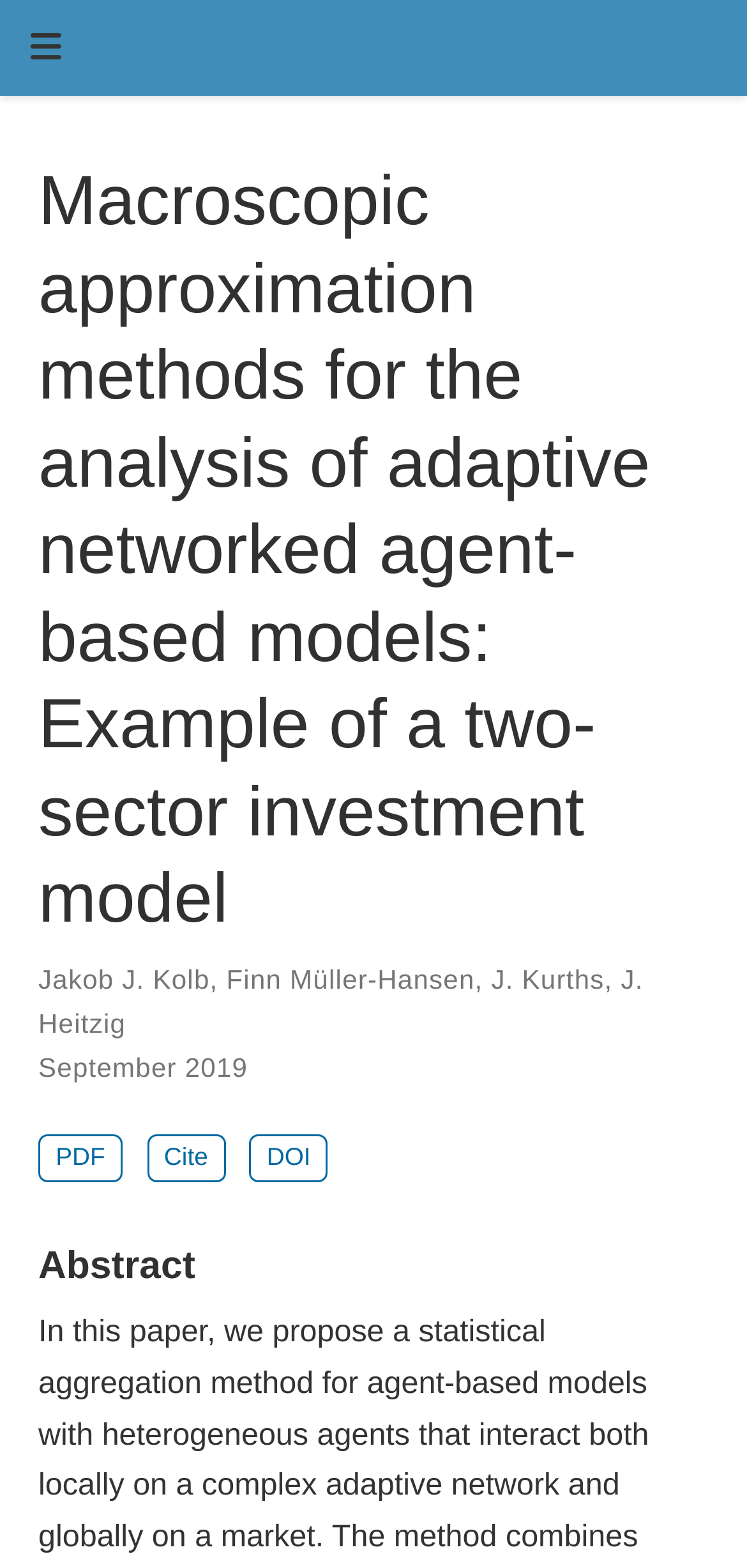What is the name of the first author?
Can you provide a detailed and comprehensive answer to the question?

I looked at the list of authors and found that the first one is Jakob J. Kolb, which is a link element with bounding box coordinates [0.051, 0.614, 0.281, 0.634]